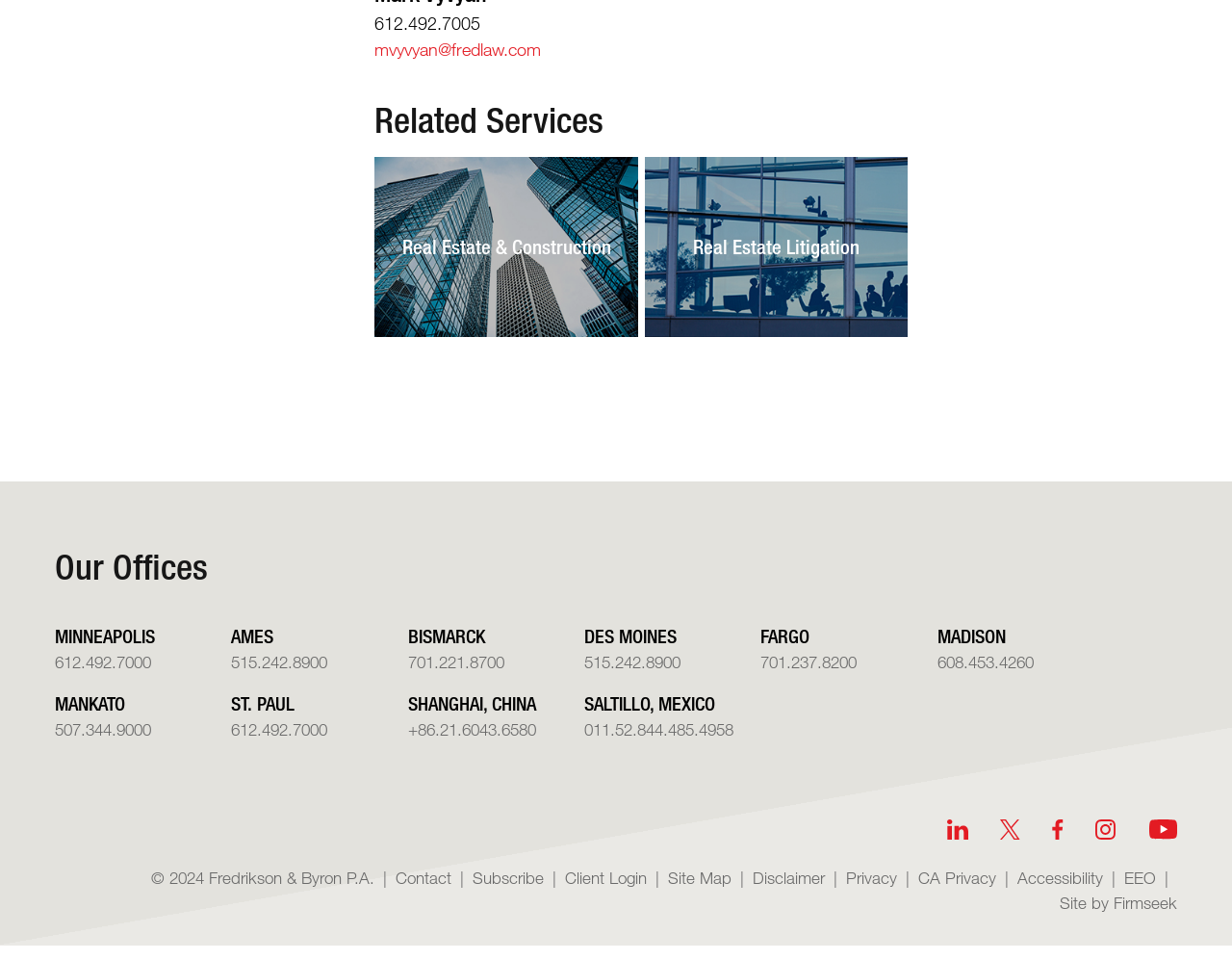Bounding box coordinates are specified in the format (top-left x, top-left y, bottom-right x, bottom-right y). All values are floating point numbers bounded between 0 and 1. Please provide the bounding box coordinate of the region this sentence describes: 612.492.7000

[0.188, 0.749, 0.266, 0.77]